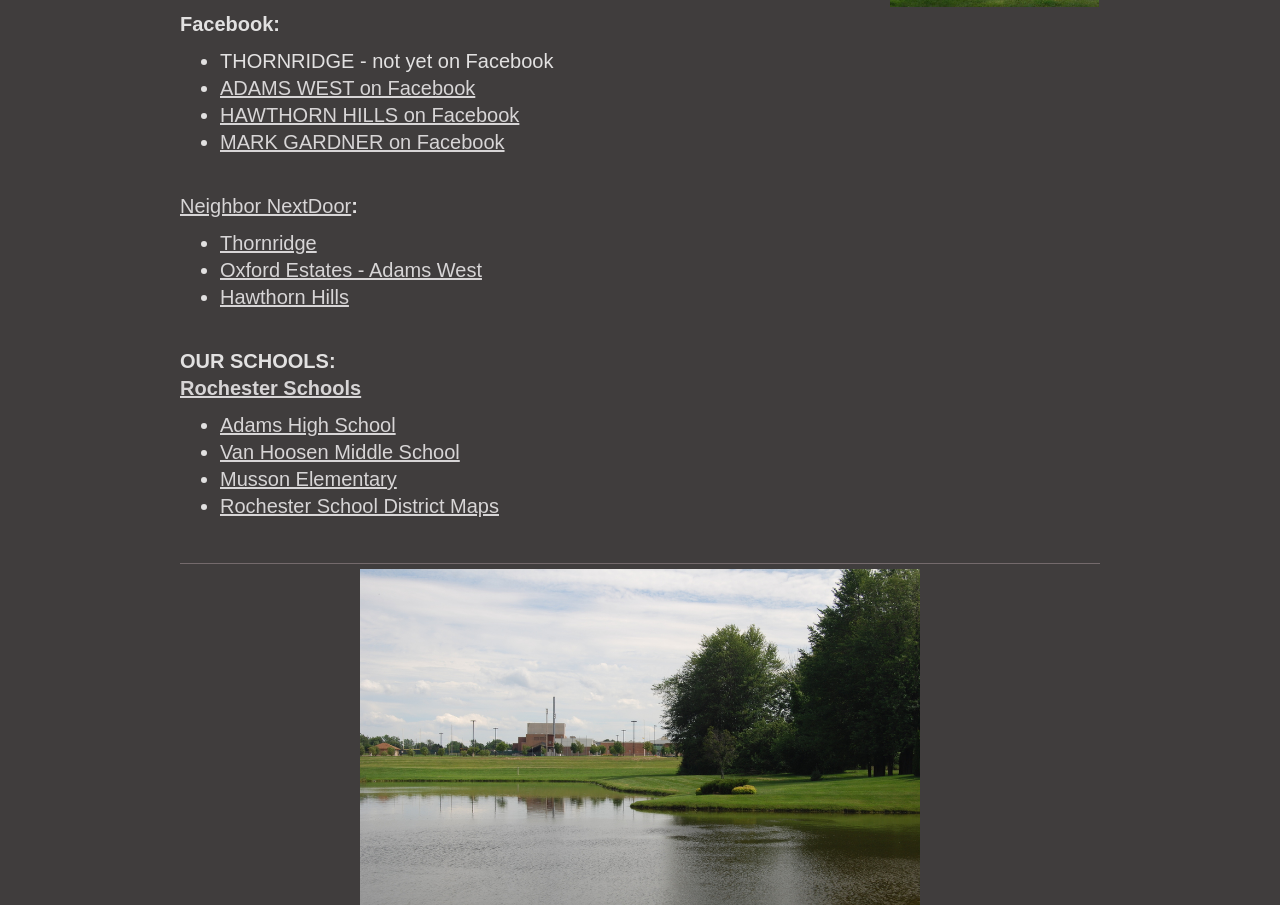For the given element description Van Hoosen Middle School, determine the bounding box coordinates of the UI element. The coordinates should follow the format (top-left x, top-left y, bottom-right x, bottom-right y) and be within the range of 0 to 1.

[0.172, 0.487, 0.359, 0.512]